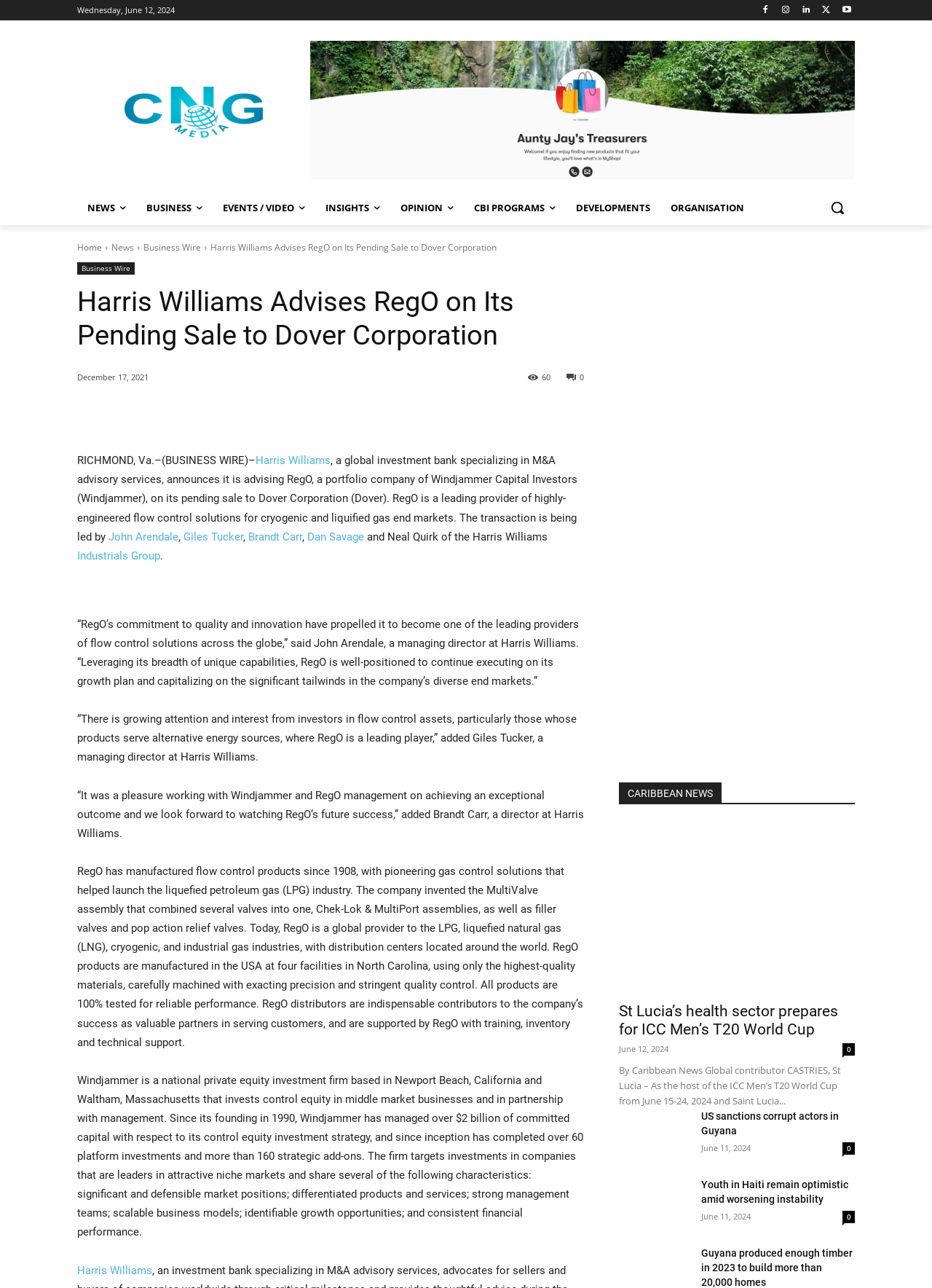Give a one-word or one-phrase response to the question: 
What is the name of the private equity investment firm mentioned on the webpage?

Windjammer